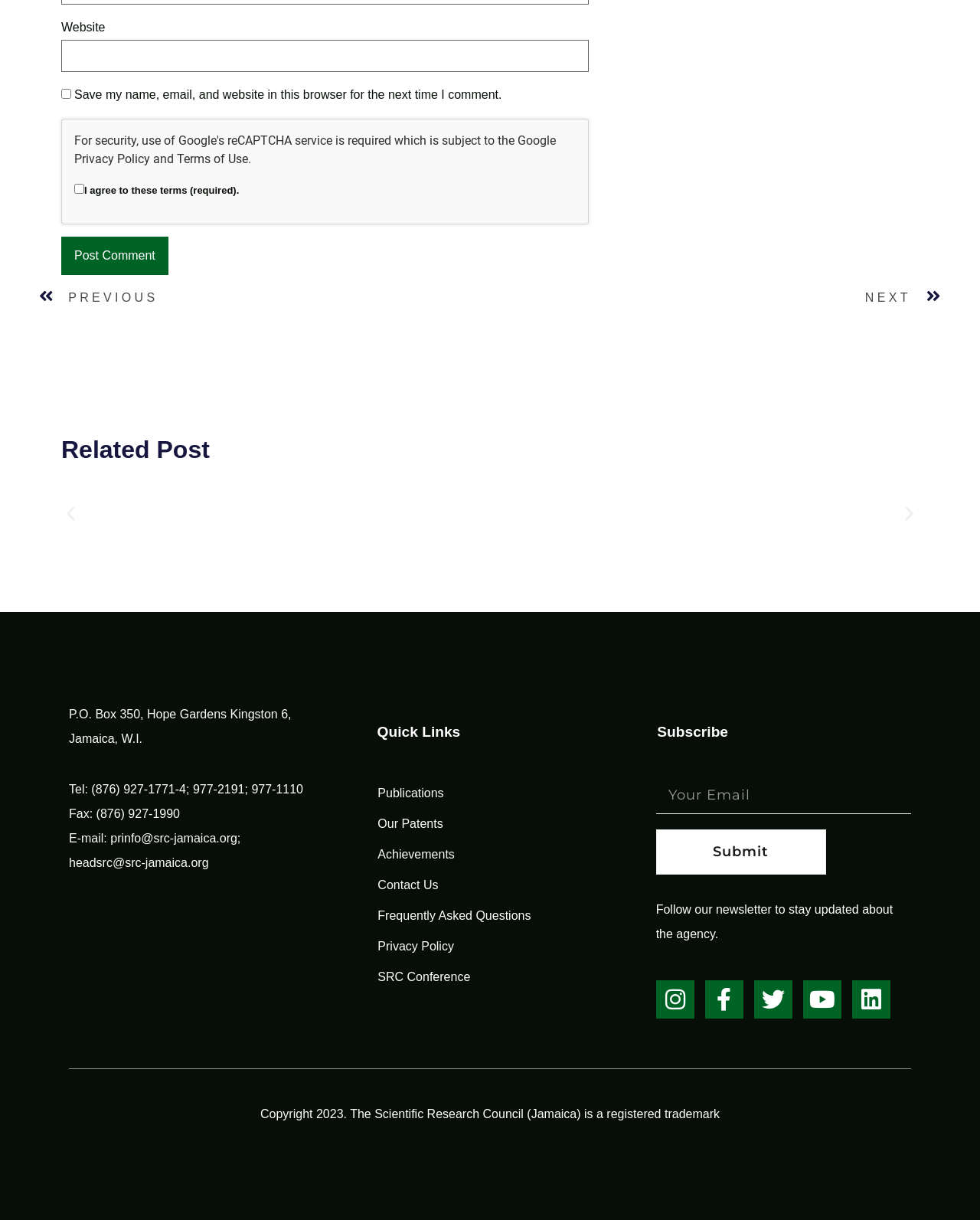Identify the bounding box coordinates of the specific part of the webpage to click to complete this instruction: "Post a comment".

[0.062, 0.194, 0.172, 0.225]